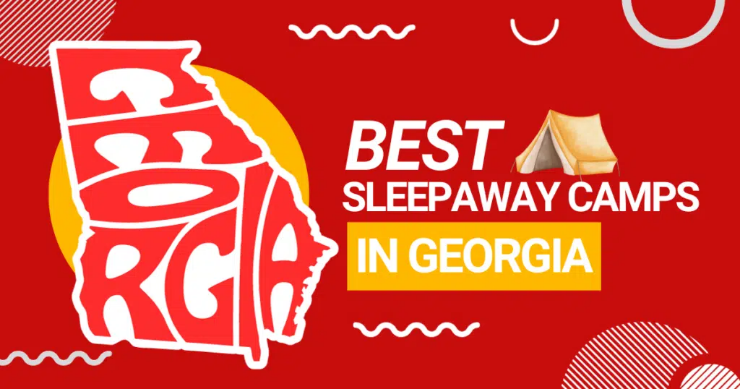Offer a detailed explanation of the image.

The image features a vibrant design highlighting the theme of "Best Sleepaway Camps in Georgia." The background is a bold red, creating a lively atmosphere. Prominently displayed is a stylized outline of the state of Georgia, adorned with the letters "G," "E," "O," "R," and "G," forming the name of the state. Accompanied by playful geometric shapes, the design includes an illustration of a tent, symbolizing outdoor activities and camp experiences. The text "BEST SLEEPAWAY CAMPS" is presented in bold, eye-catching typography, complemented by a bright yellow box emphasizing the phrase "IN GEORGIA." This graphic effectively conveys the excitement and charm of summer camps, inviting families to explore the best options available in the state.